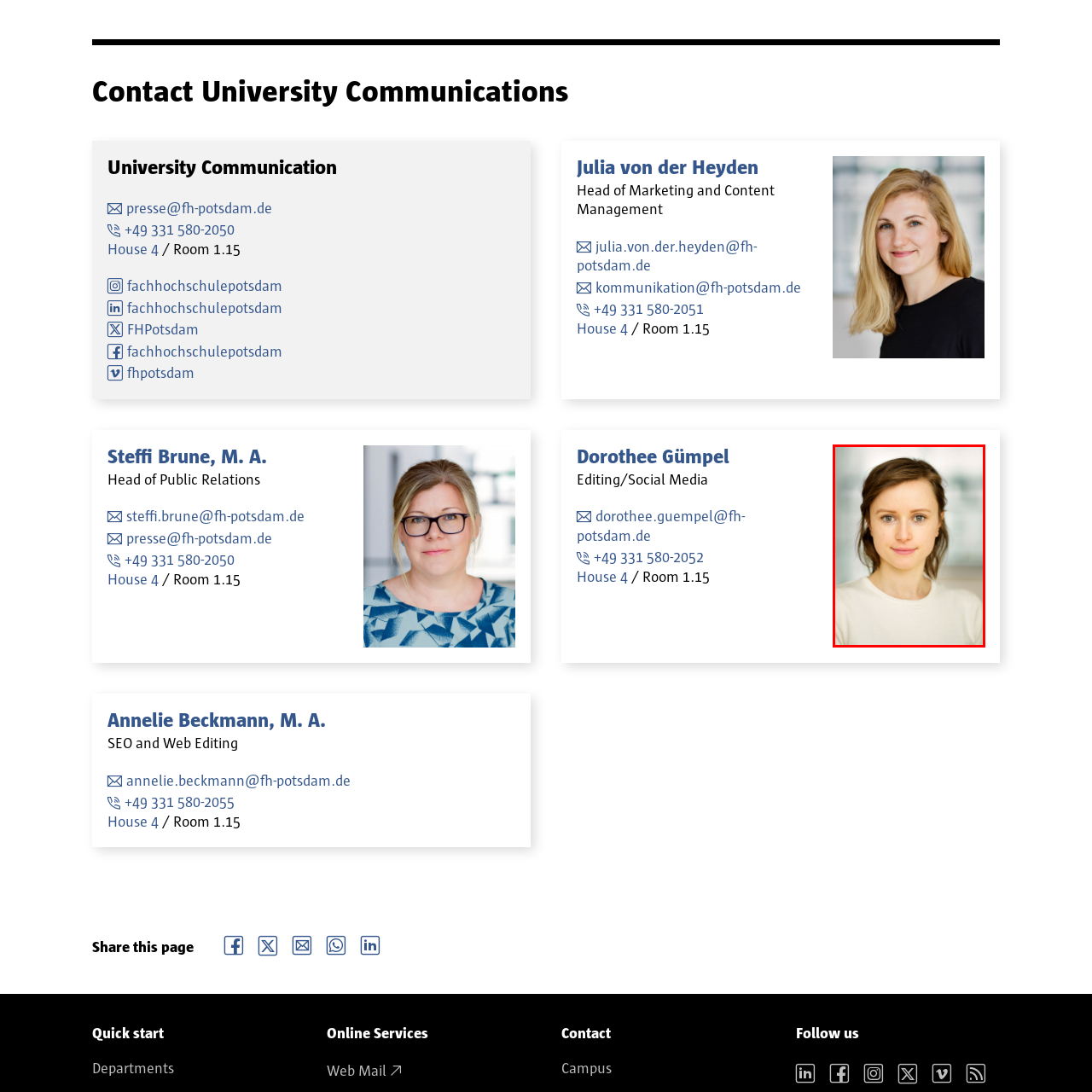Create a thorough and descriptive caption for the photo marked by the red boundary.

The image features a young woman with a warm expression, showcasing her friendly demeanor. She has shoulder-length, wavy brown hair and is wearing a simple light-colored top, which complements her soft complexion. The background appears blurred, likely indicating a professional setting, which adds to the image's polished look. This individual is identified as Dorothee Gümpel, B.A., and serves in the role of Editing/Social Media at the University Communications department. Her professional contact details, including an email address and phone number, are also provided, highlighting her position within the organization and making it easier for others to reach out for inquiries or collaborations.